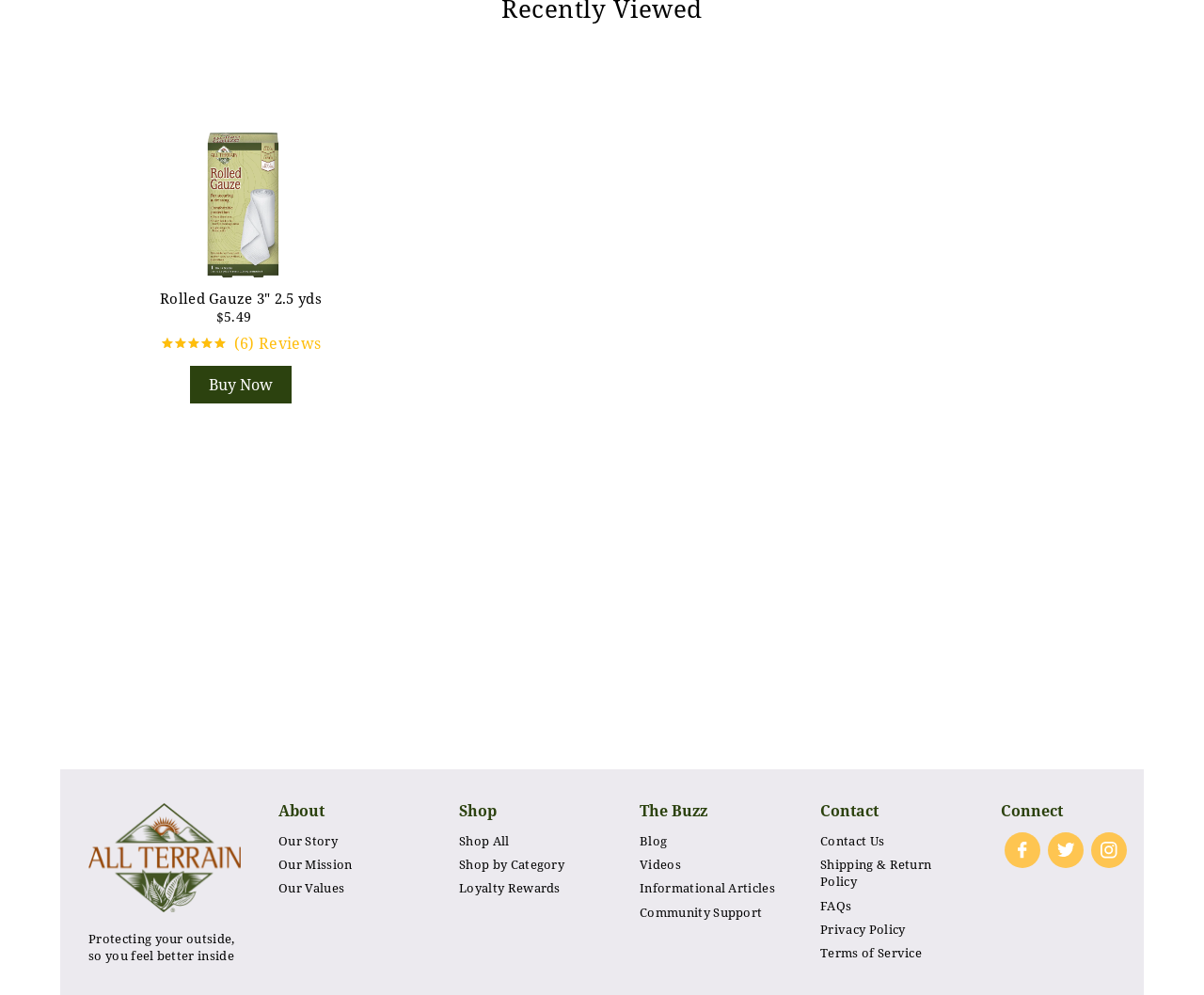Locate the bounding box for the described UI element: "Shipping & Return Policy". Ensure the coordinates are four float numbers between 0 and 1, formatted as [left, top, right, bottom].

[0.681, 0.86, 0.774, 0.894]